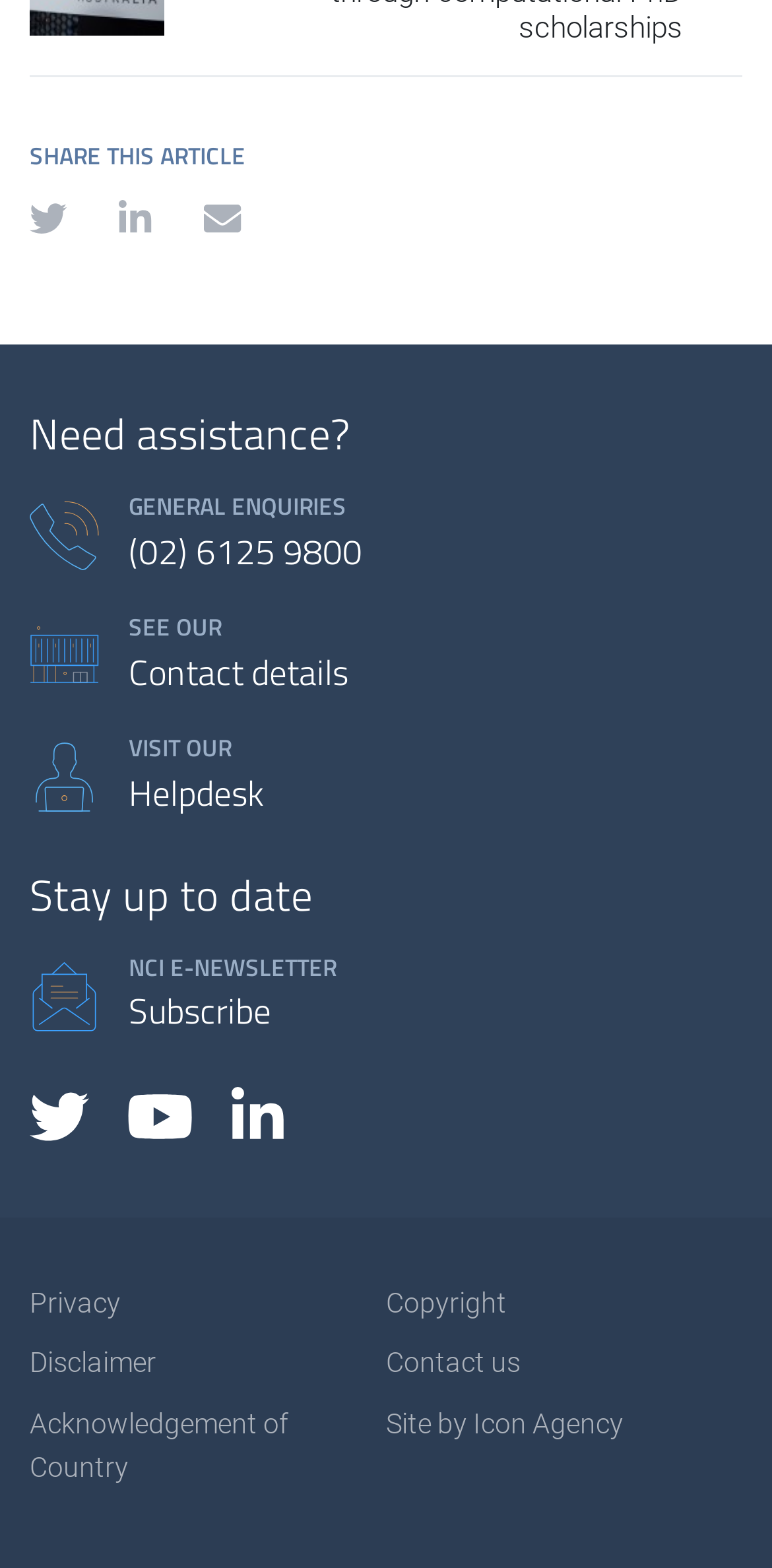What social media platforms are linked?
Provide a detailed answer to the question using information from the image.

The webpage has links to three social media platforms, namely Twitter, YouTube, and LinkedIn, which are located at the bottom of the webpage, allowing users to access the organization's social media profiles.